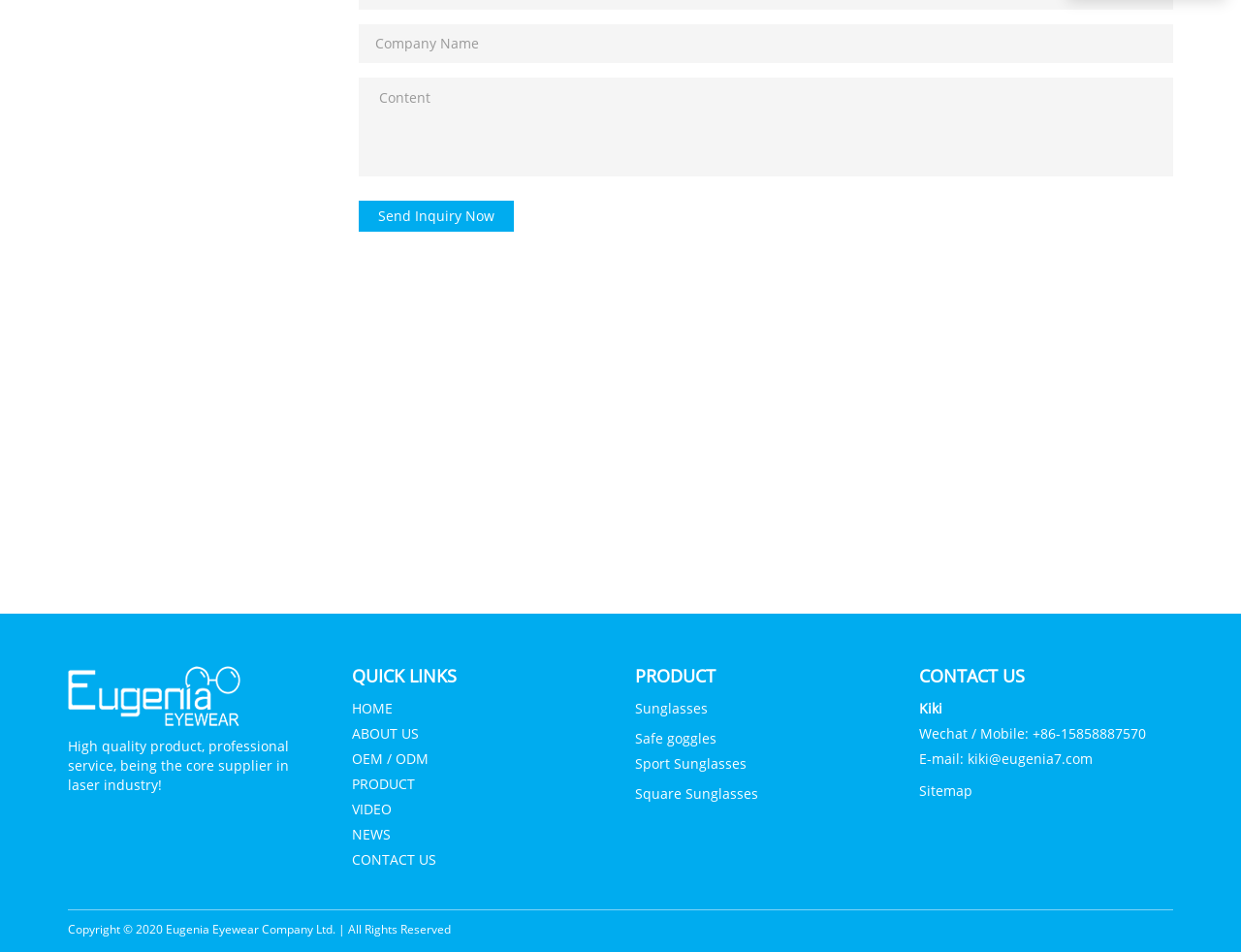Pinpoint the bounding box coordinates of the clickable area necessary to execute the following instruction: "View product information". The coordinates should be given as four float numbers between 0 and 1, namely [left, top, right, bottom].

[0.512, 0.792, 0.602, 0.811]